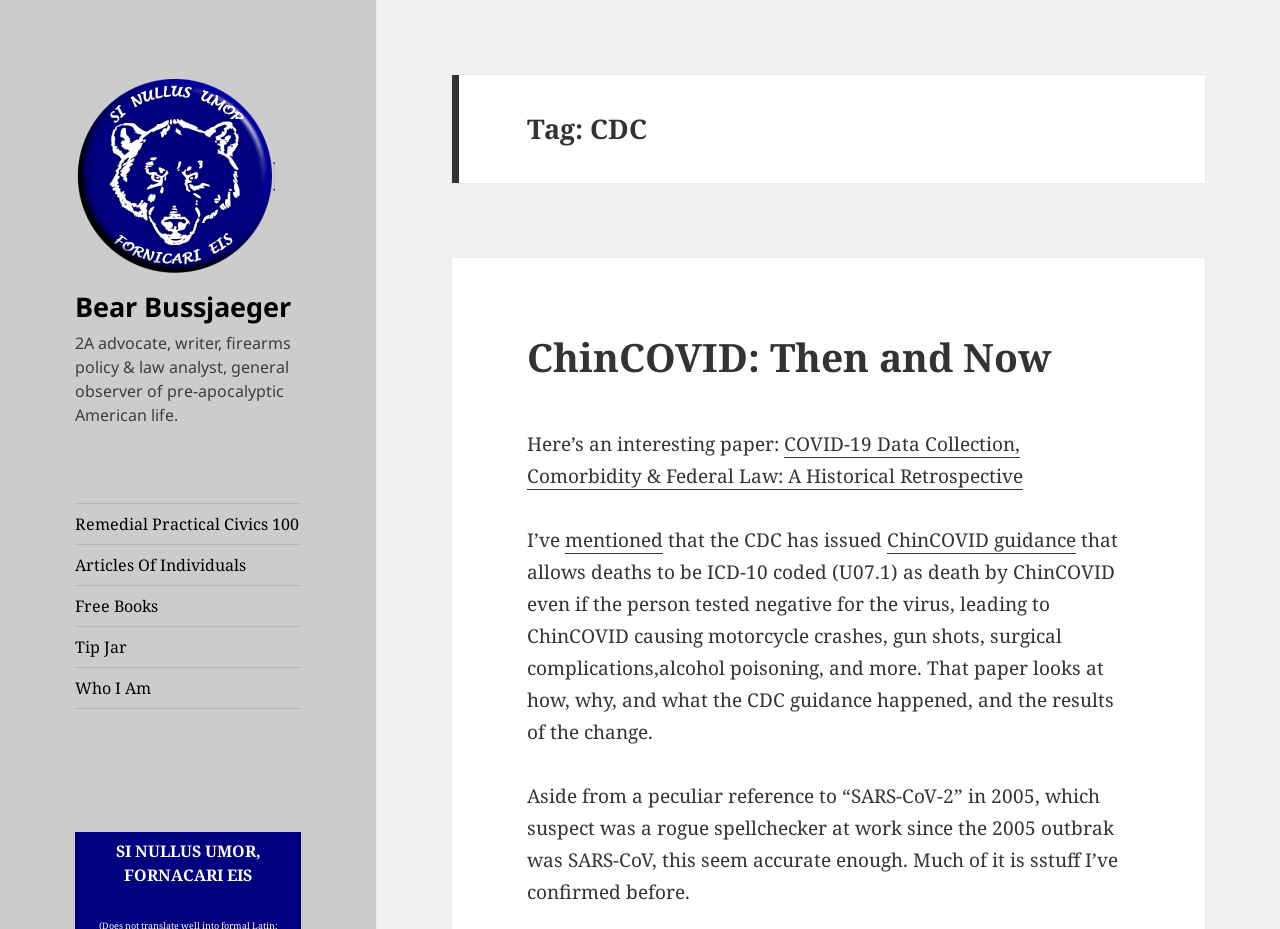Determine the bounding box of the UI component based on this description: "ChinCOVID guidance". The bounding box coordinates should be four float values between 0 and 1, i.e., [left, top, right, bottom].

[0.693, 0.567, 0.841, 0.596]